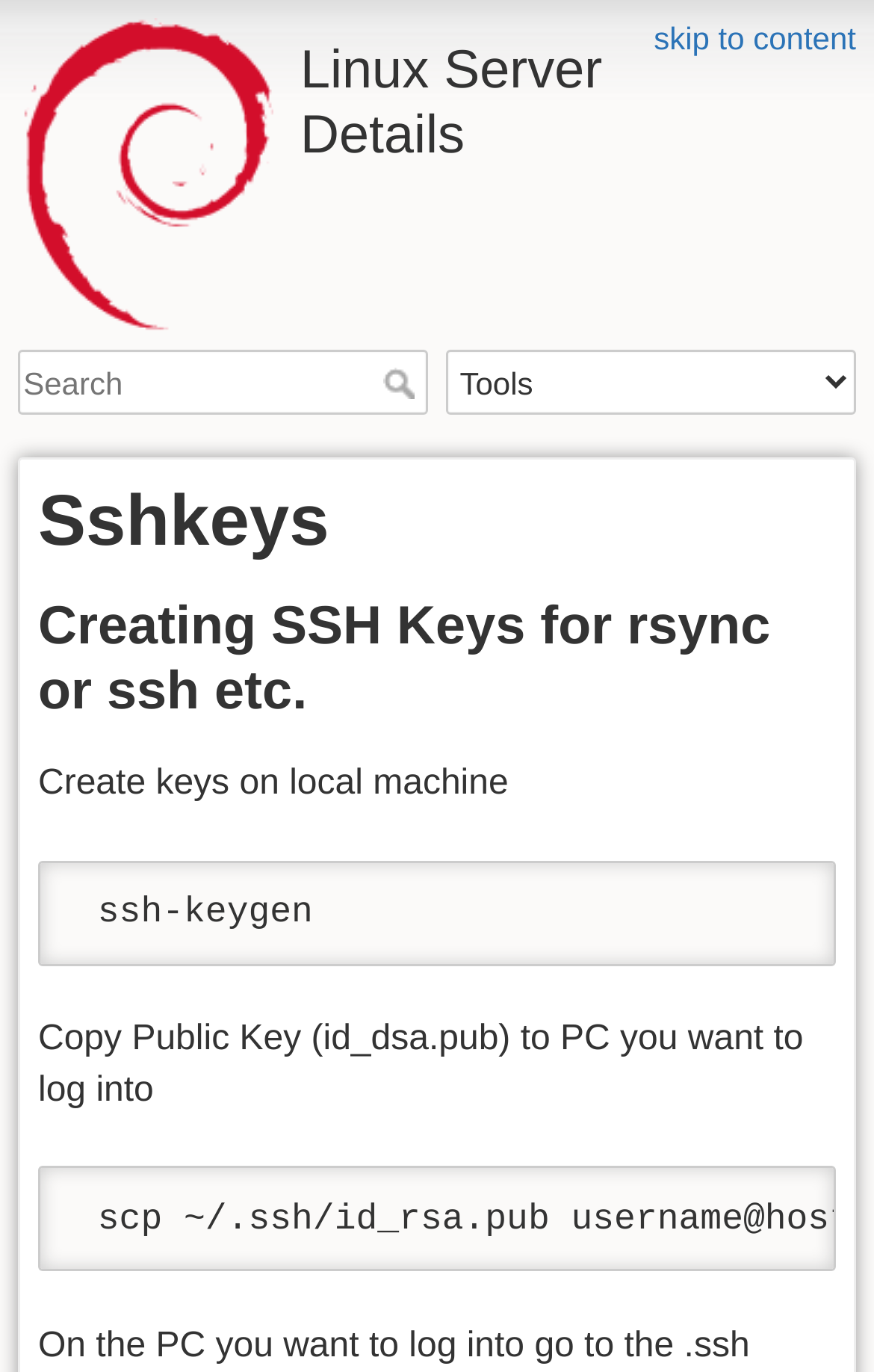Answer the following query concisely with a single word or phrase:
What is the purpose of the search box?

Search the webpage